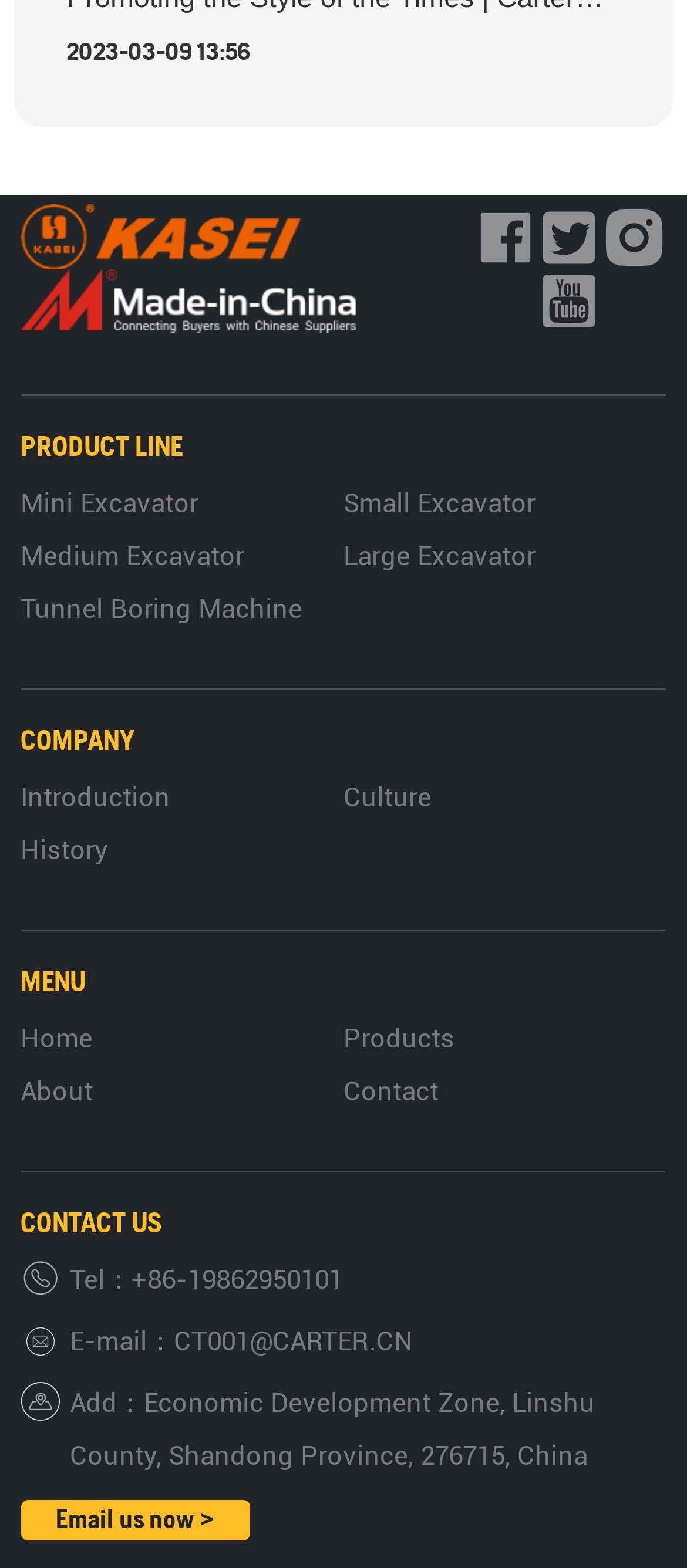How many menu items are there?
Using the details from the image, give an elaborate explanation to answer the question.

I counted the number of link elements under the 'MENU' section, and found four links: 'Home', 'Products', 'About', and 'Contact'.